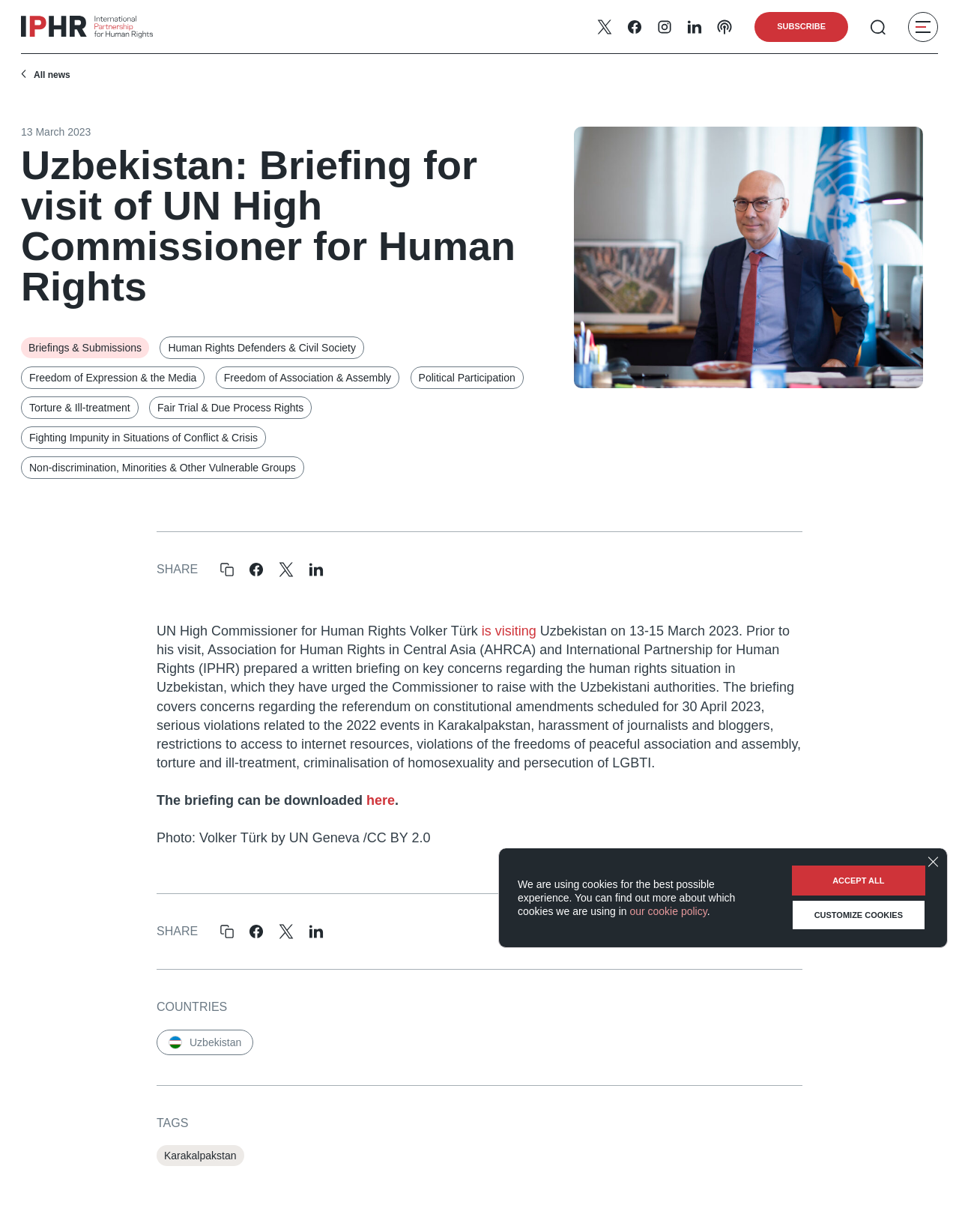Specify the bounding box coordinates of the region I need to click to perform the following instruction: "Click the 'here' link to download the briefing". The coordinates must be four float numbers in the range of 0 to 1, i.e., [left, top, right, bottom].

[0.382, 0.644, 0.412, 0.656]